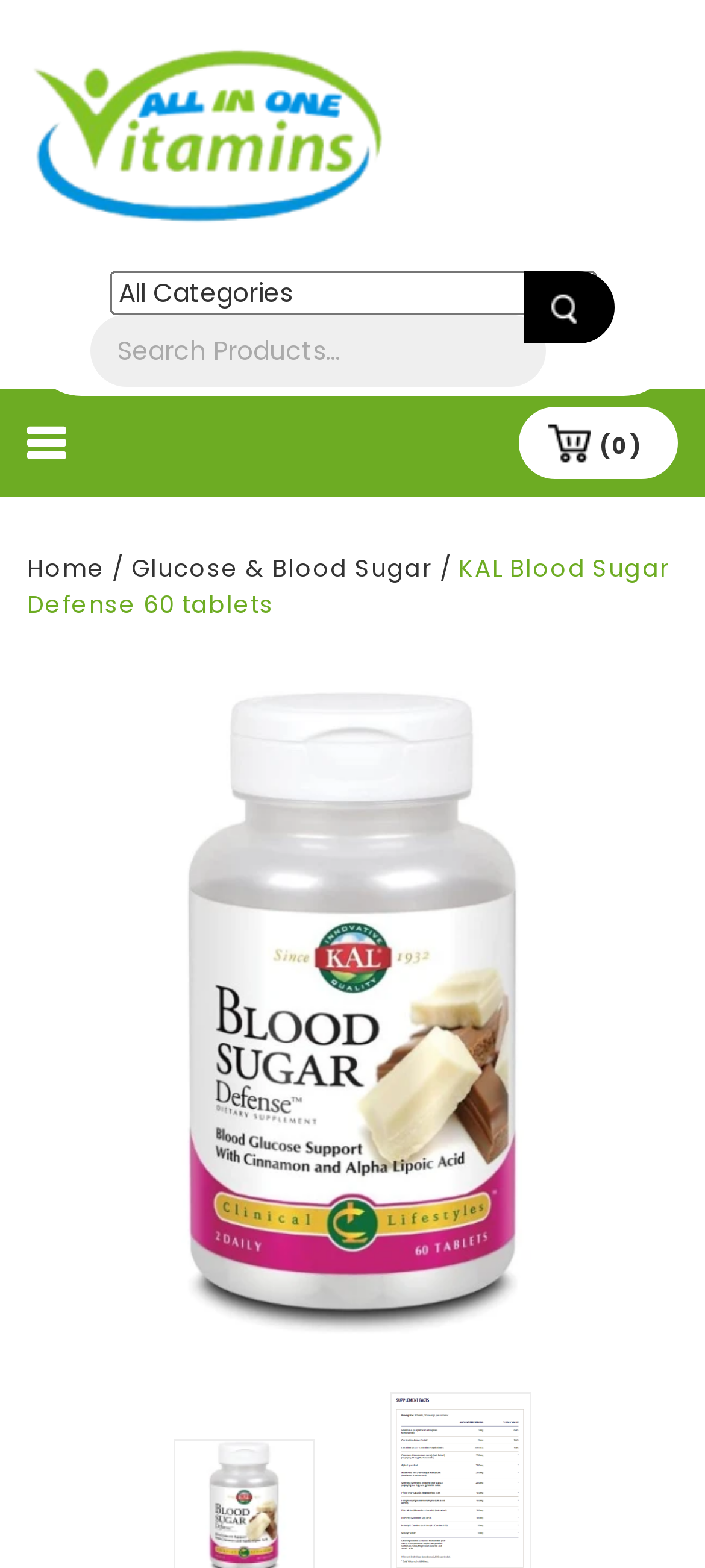Given the following UI element description: "Home", find the bounding box coordinates in the webpage screenshot.

[0.038, 0.352, 0.149, 0.374]